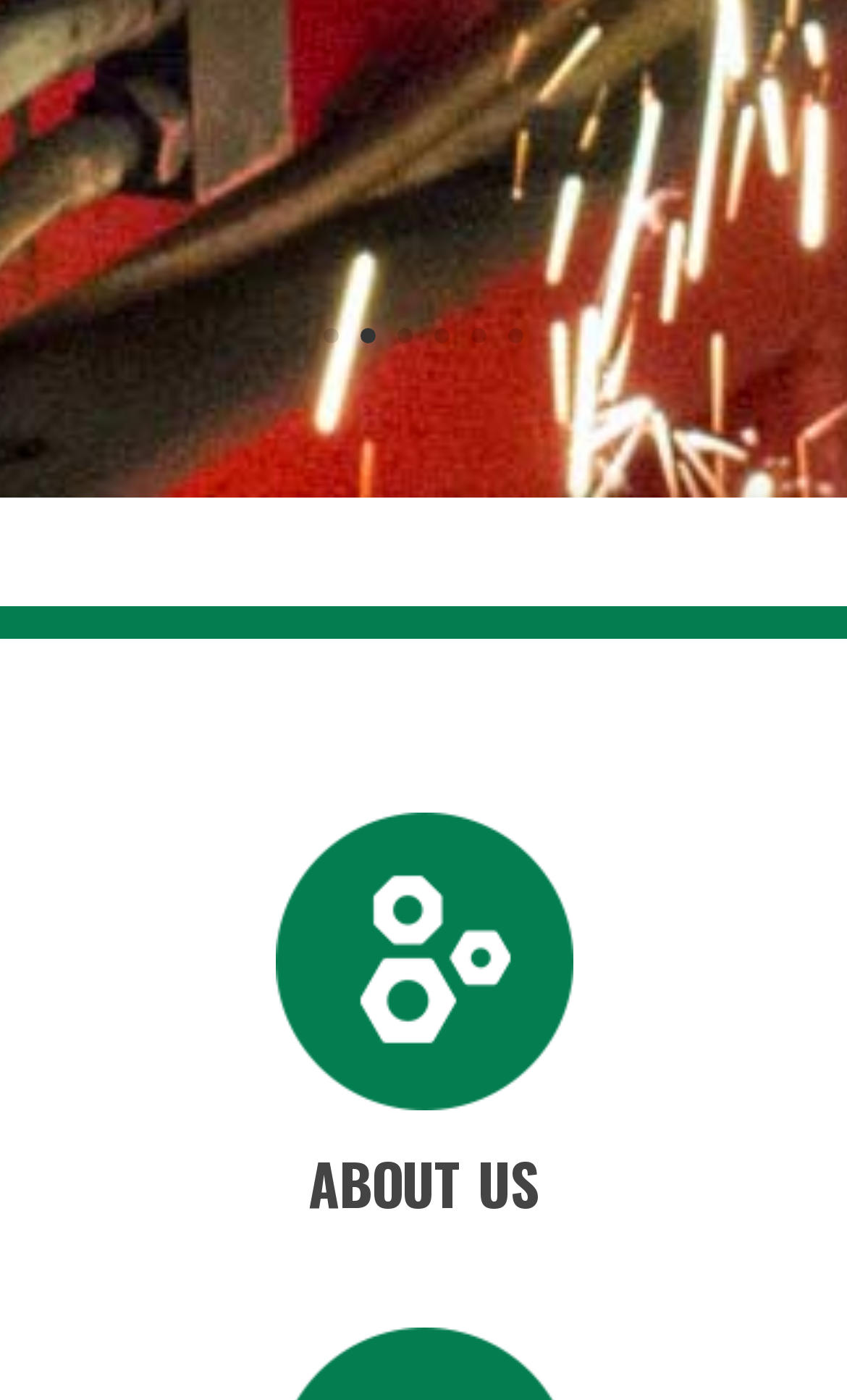Show the bounding box coordinates for the HTML element described as: "About Us".

[0.364, 0.815, 0.636, 0.875]